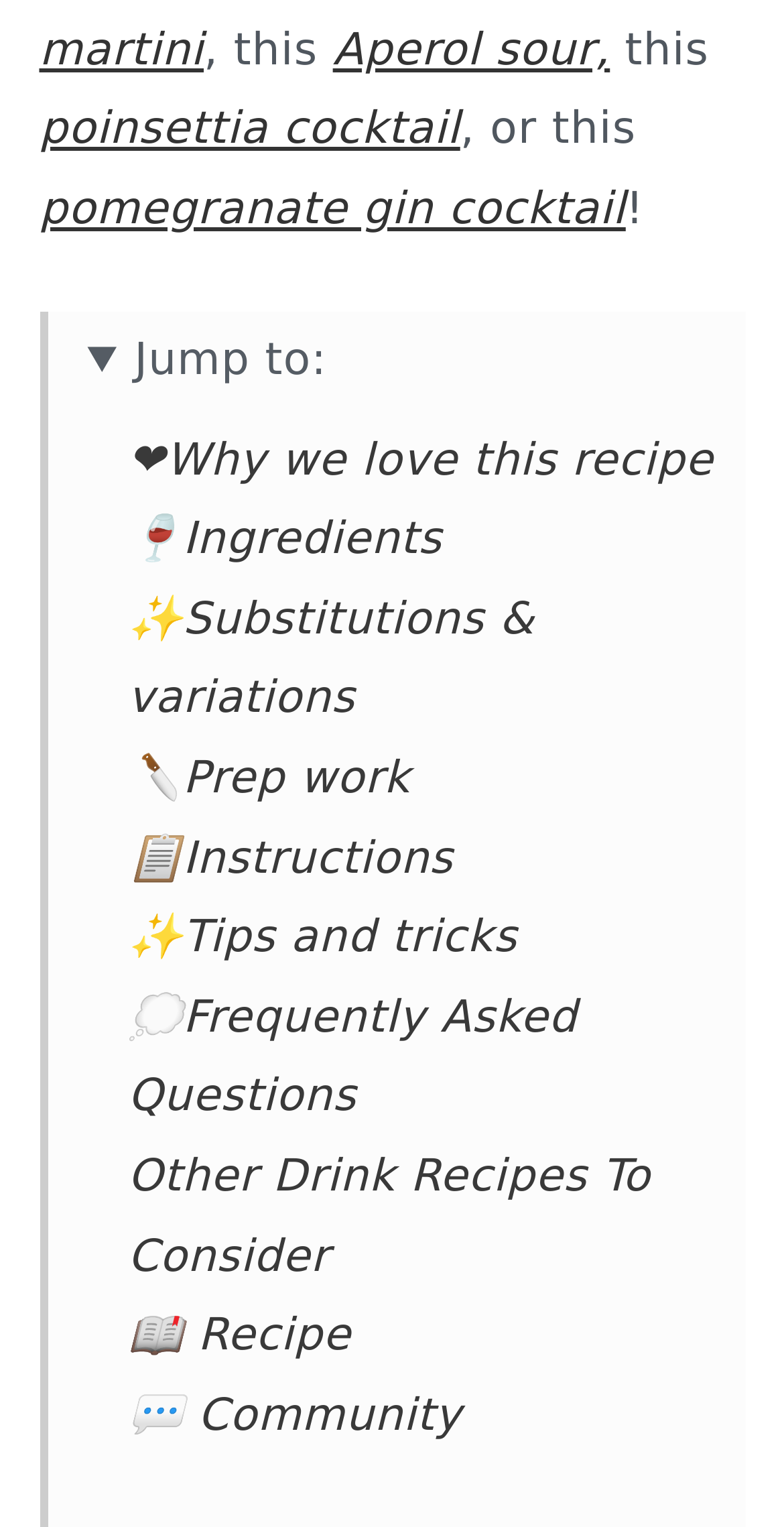Identify and provide the bounding box for the element described by: "❤️Why we love this recipe".

[0.163, 0.285, 0.91, 0.318]